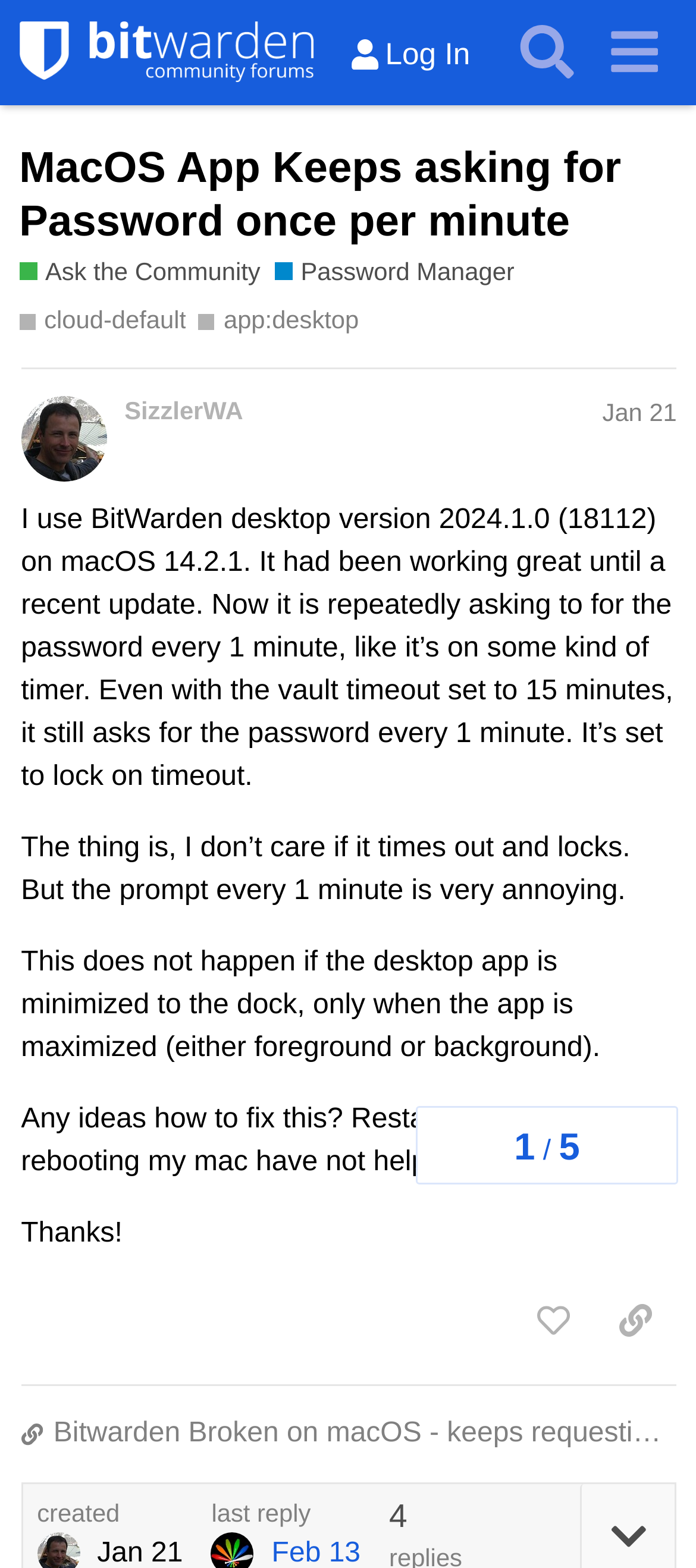Find the bounding box coordinates for the element that must be clicked to complete the instruction: "View the topic details". The coordinates should be four float numbers between 0 and 1, indicated as [left, top, right, bottom].

[0.027, 0.092, 0.892, 0.157]